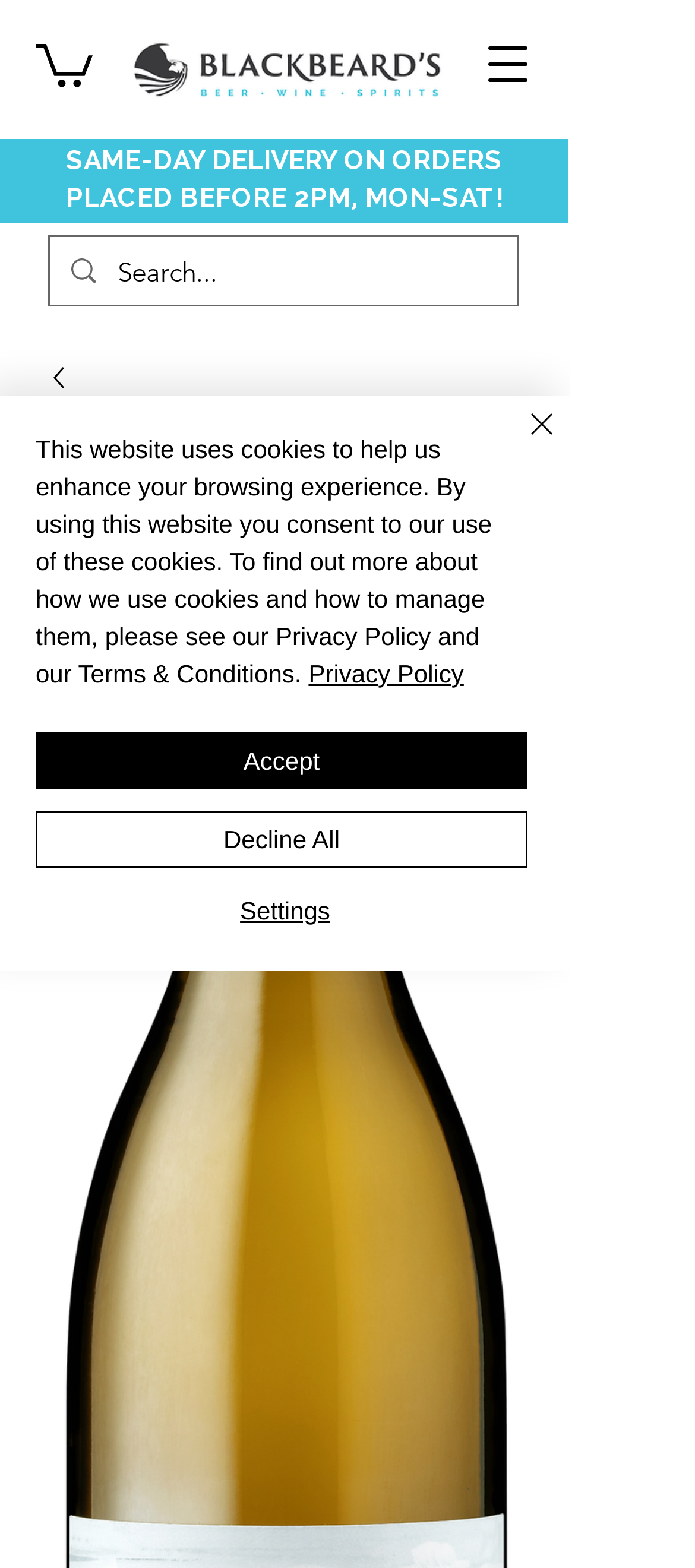What is the background image of the webpage?
Please look at the screenshot and answer using one word or phrase.

Blackbeard's landscape